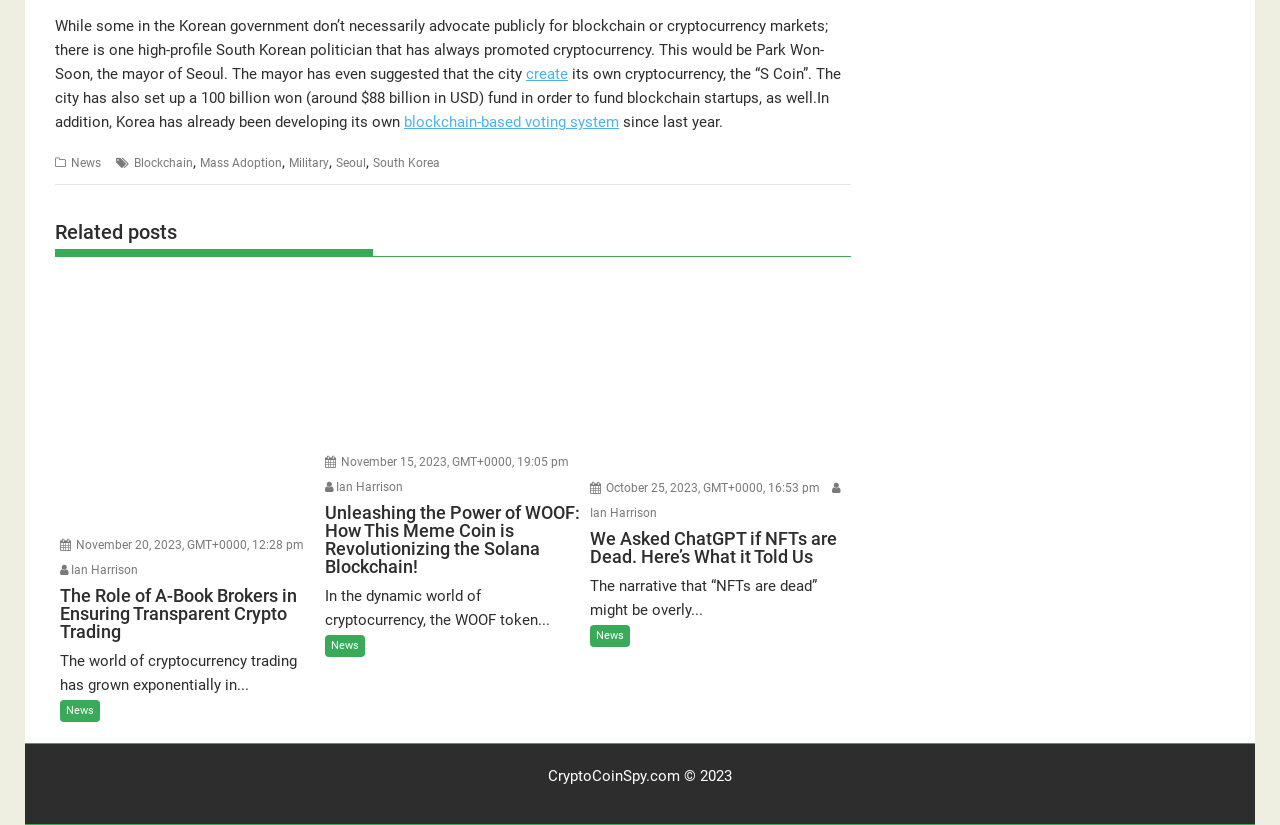Identify the bounding box for the described UI element: "alt="stop button on keyboard"".

[0.461, 0.336, 0.661, 0.575]